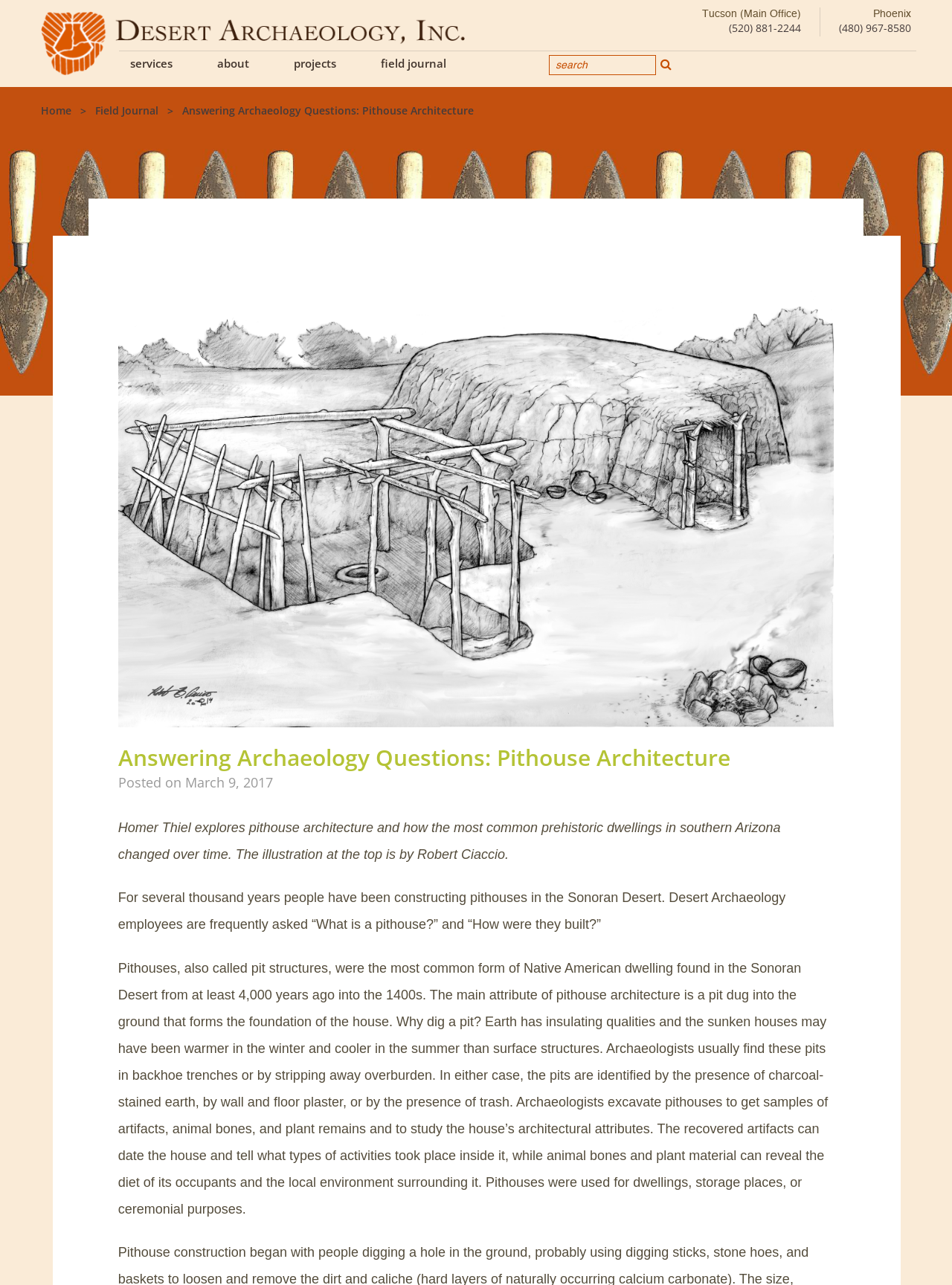Use a single word or phrase to answer the following:
What is the purpose of digging a pit in pithouse architecture?

Insulation